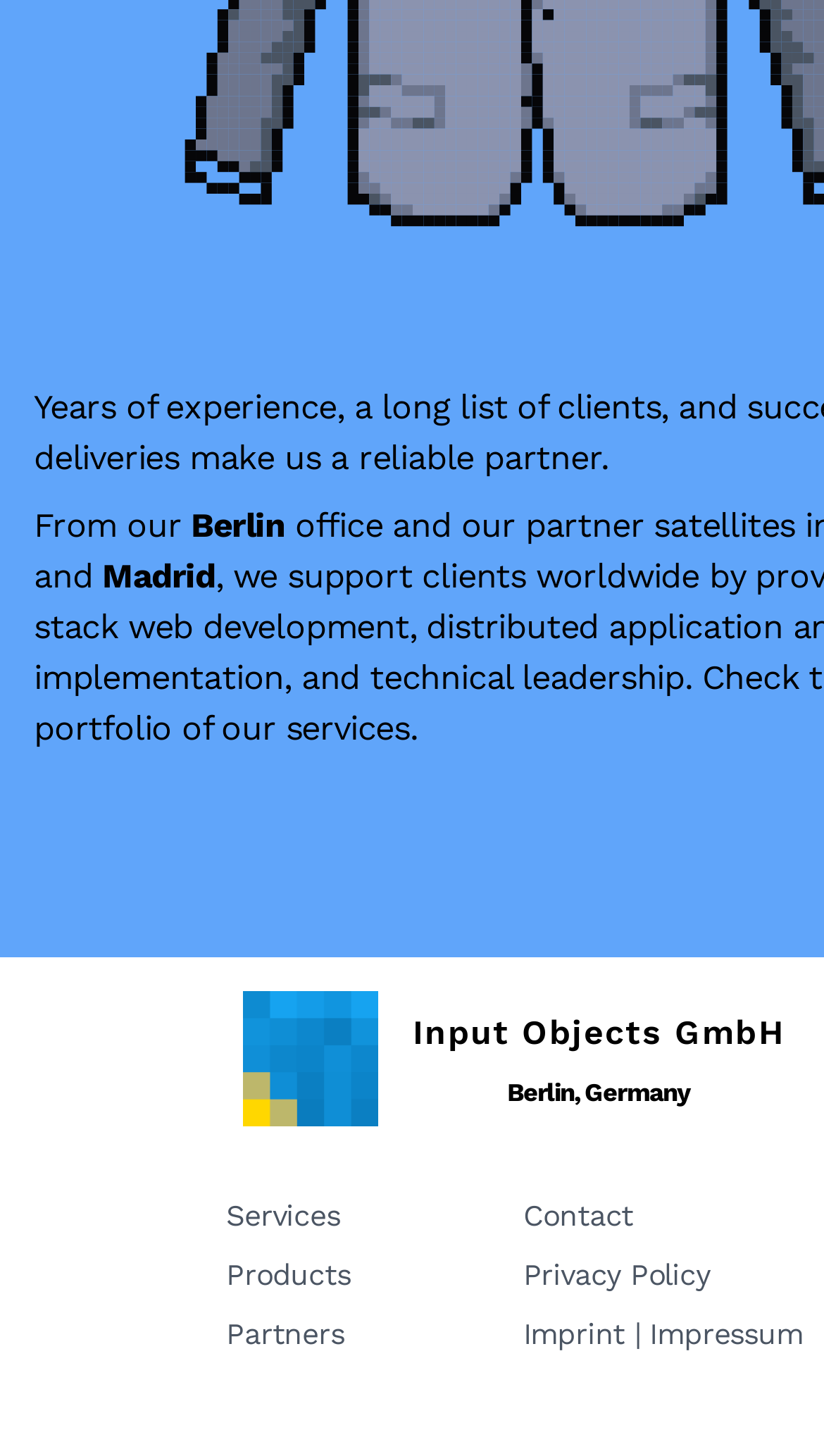Based on the provided description, "Imprint | Impressum", find the bounding box of the corresponding UI element in the screenshot.

[0.635, 0.904, 0.974, 0.927]